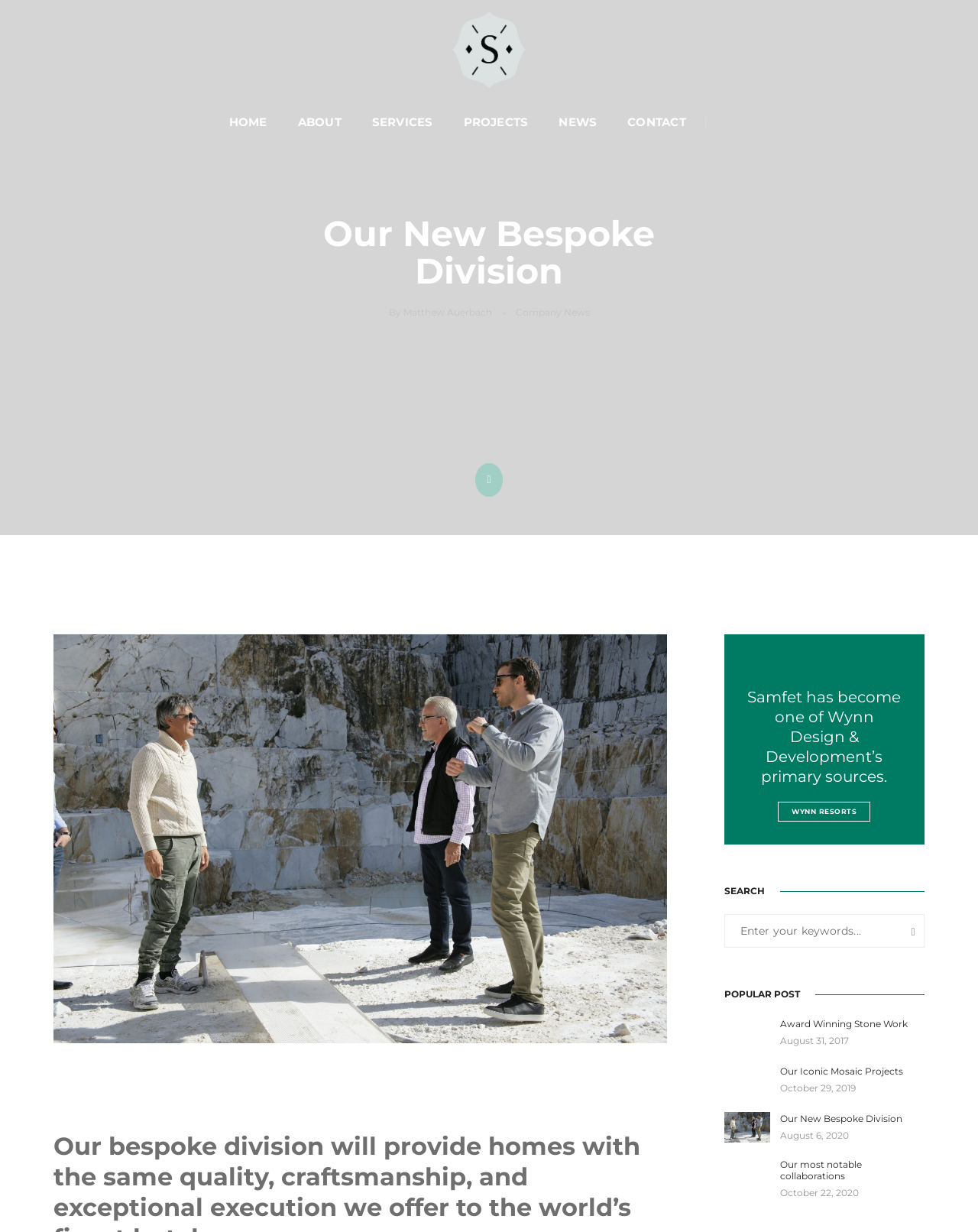What is the company's relationship with Wynn Resorts?
Answer the question with a single word or phrase, referring to the image.

Primary source